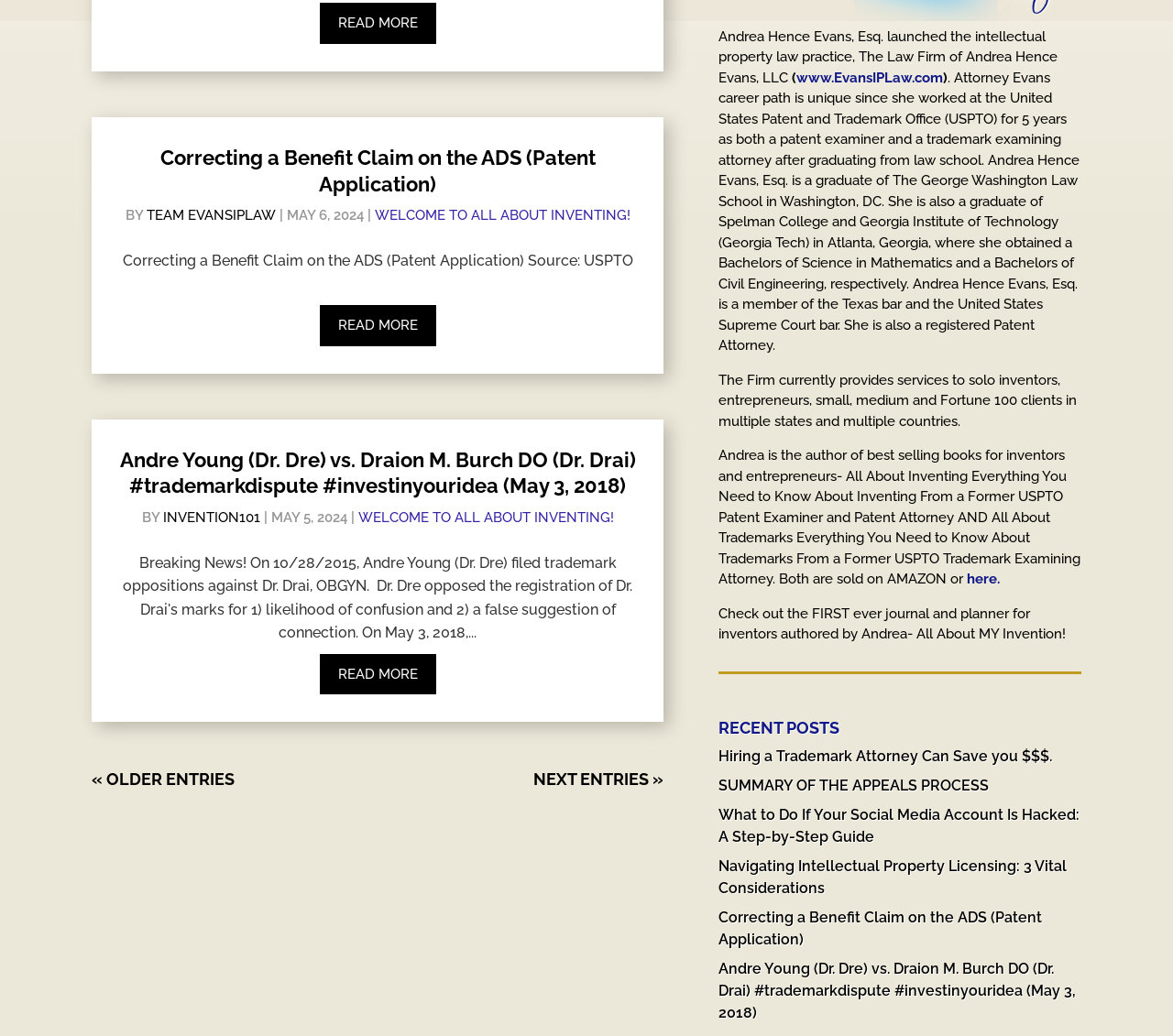Determine the bounding box coordinates for the area that needs to be clicked to fulfill this task: "Check out the article about Andre Young vs. Draion M. Burch". The coordinates must be given as four float numbers between 0 and 1, i.e., [left, top, right, bottom].

[0.102, 0.432, 0.542, 0.48]